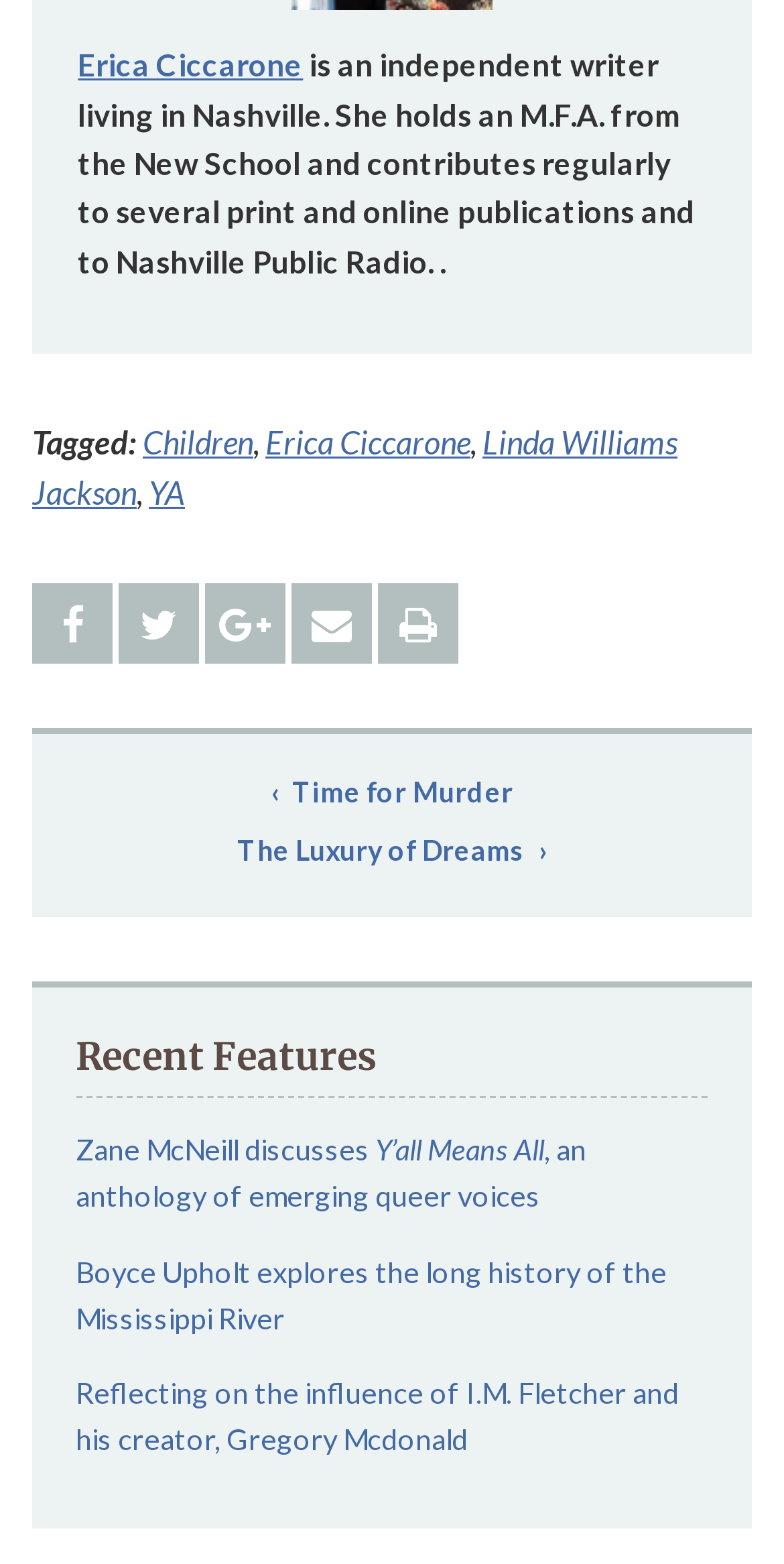Please determine the bounding box coordinates of the clickable area required to carry out the following instruction: "Read Zane McNeill's feature". The coordinates must be four float numbers between 0 and 1, represented as [left, top, right, bottom].

[0.096, 0.721, 0.904, 0.78]